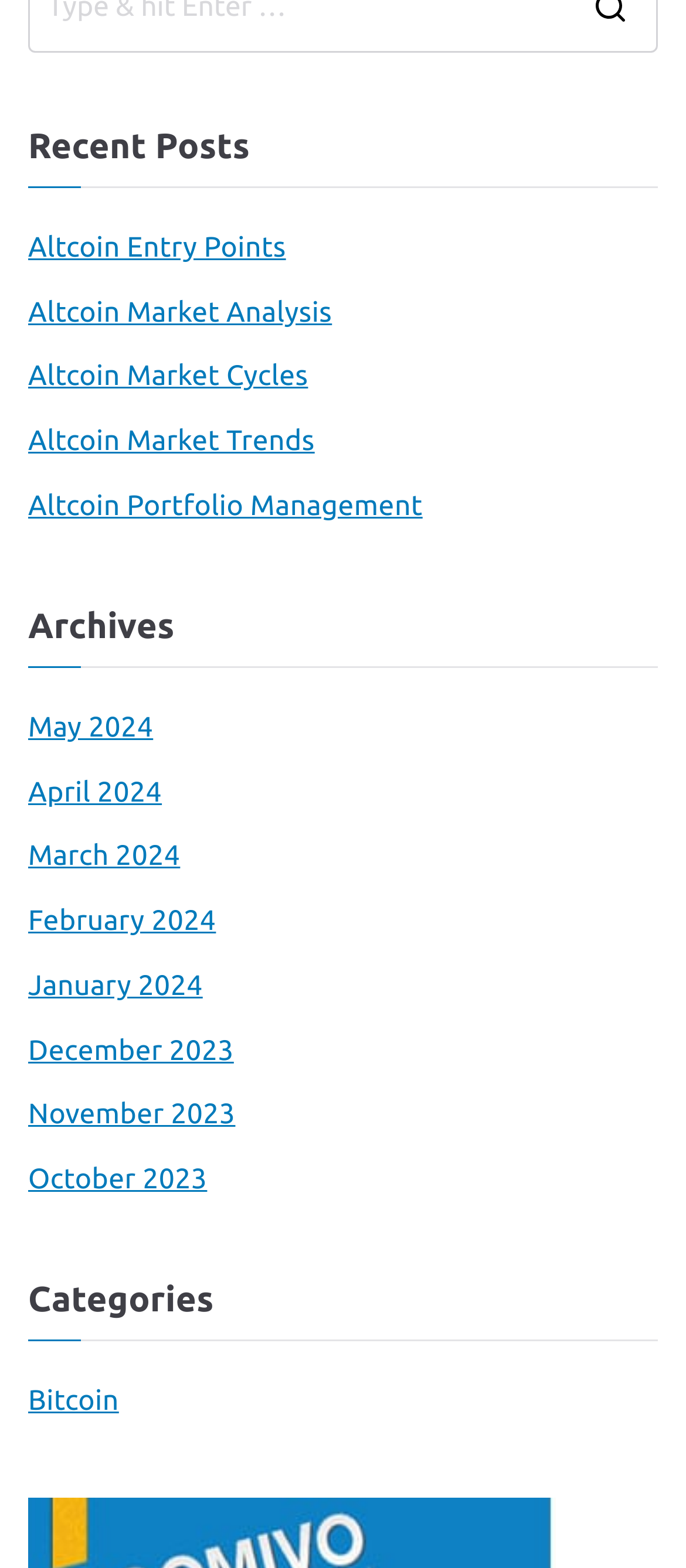Given the webpage screenshot and the description, determine the bounding box coordinates (top-left x, top-left y, bottom-right x, bottom-right y) that define the location of the UI element matching this description: March 2024

[0.041, 0.531, 0.263, 0.563]